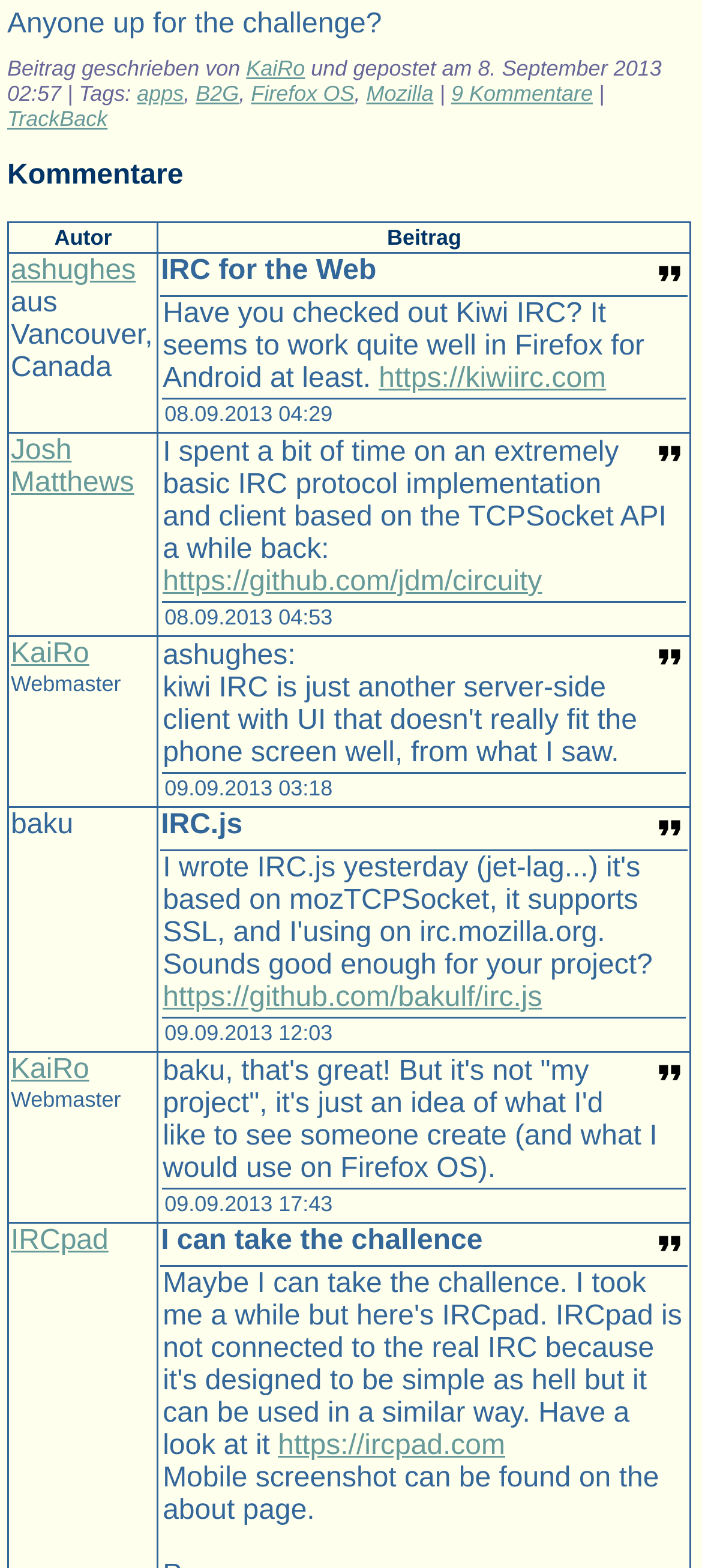How many comments are there?
Refer to the image and provide a one-word or short phrase answer.

9